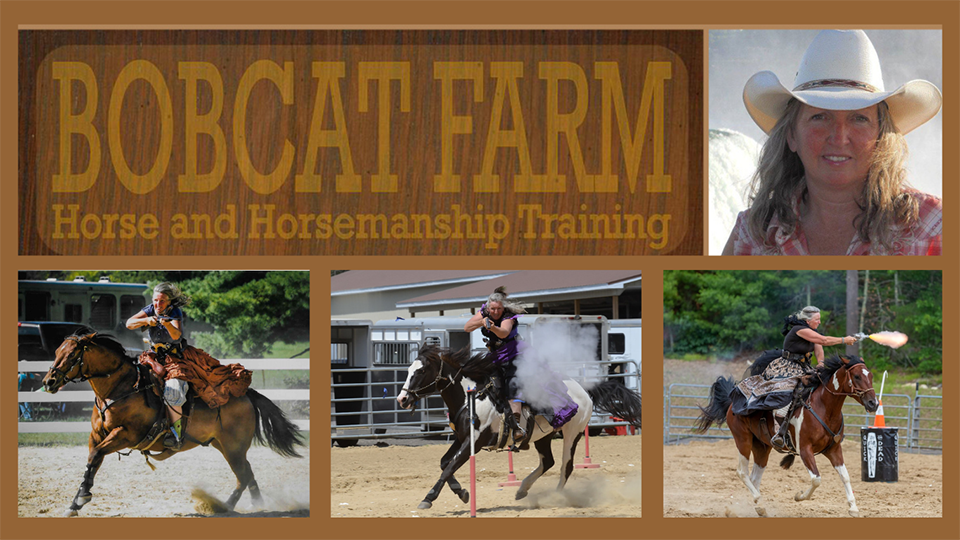Using the information from the screenshot, answer the following question thoroughly:
What is the focus of Bobcat Farm's training?

The caption highlights Bobcat Farm's commitment to high-quality horsemanship, engaging lessons, and a supportive community for equestrian enthusiasts, indicating that the focus of their training is on horsemanship.